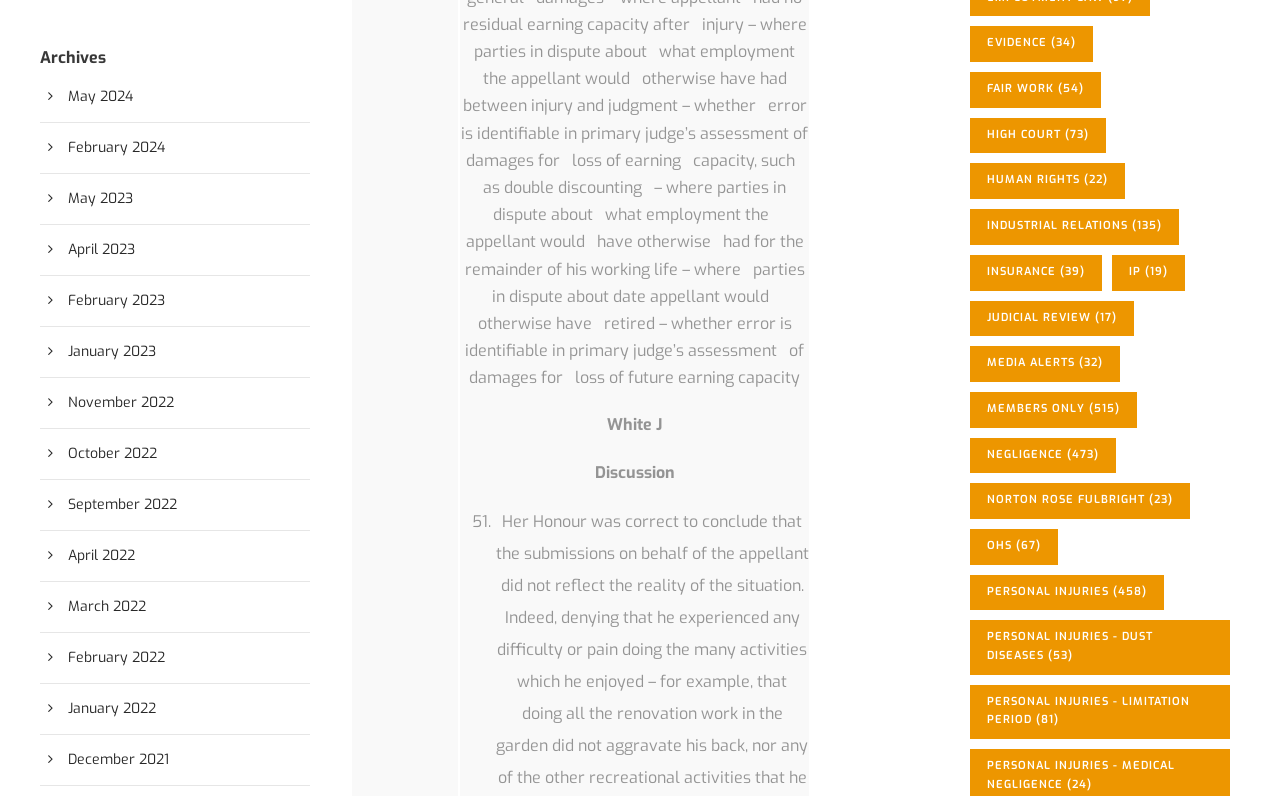Extract the bounding box coordinates for the UI element described by the text: "Personal Injuries (458)". The coordinates should be in the form of [left, top, right, bottom] with values between 0 and 1.

[0.758, 0.722, 0.909, 0.767]